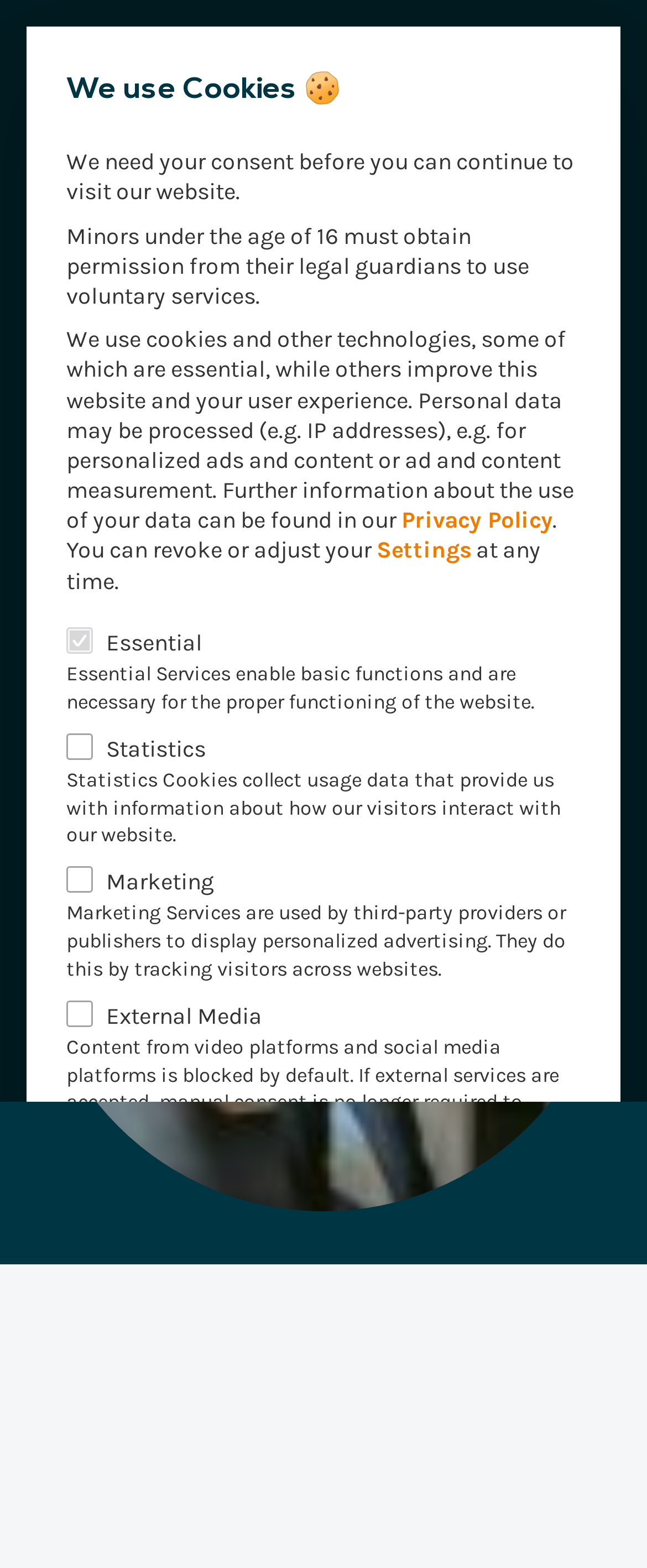Using the information in the image, could you please answer the following question in detail:
What type of data may be processed by the website?

According to the cookie policy, personal data may be processed, including IP addresses, for personalized ads and content or ad and content measurement.